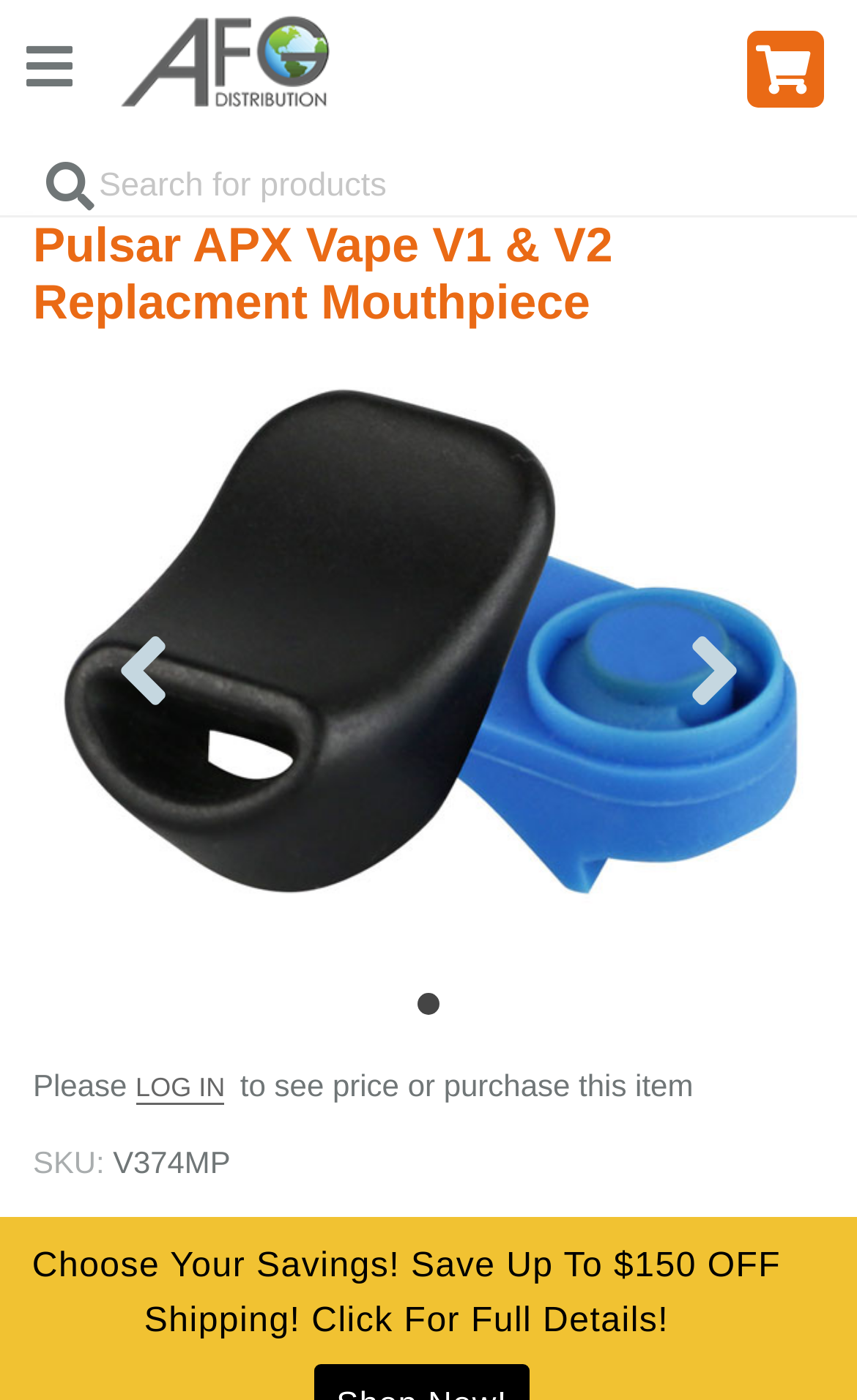Please determine the bounding box coordinates for the UI element described here. Use the format (top-left x, top-left y, bottom-right x, bottom-right y) with values bounded between 0 and 1: advice

None